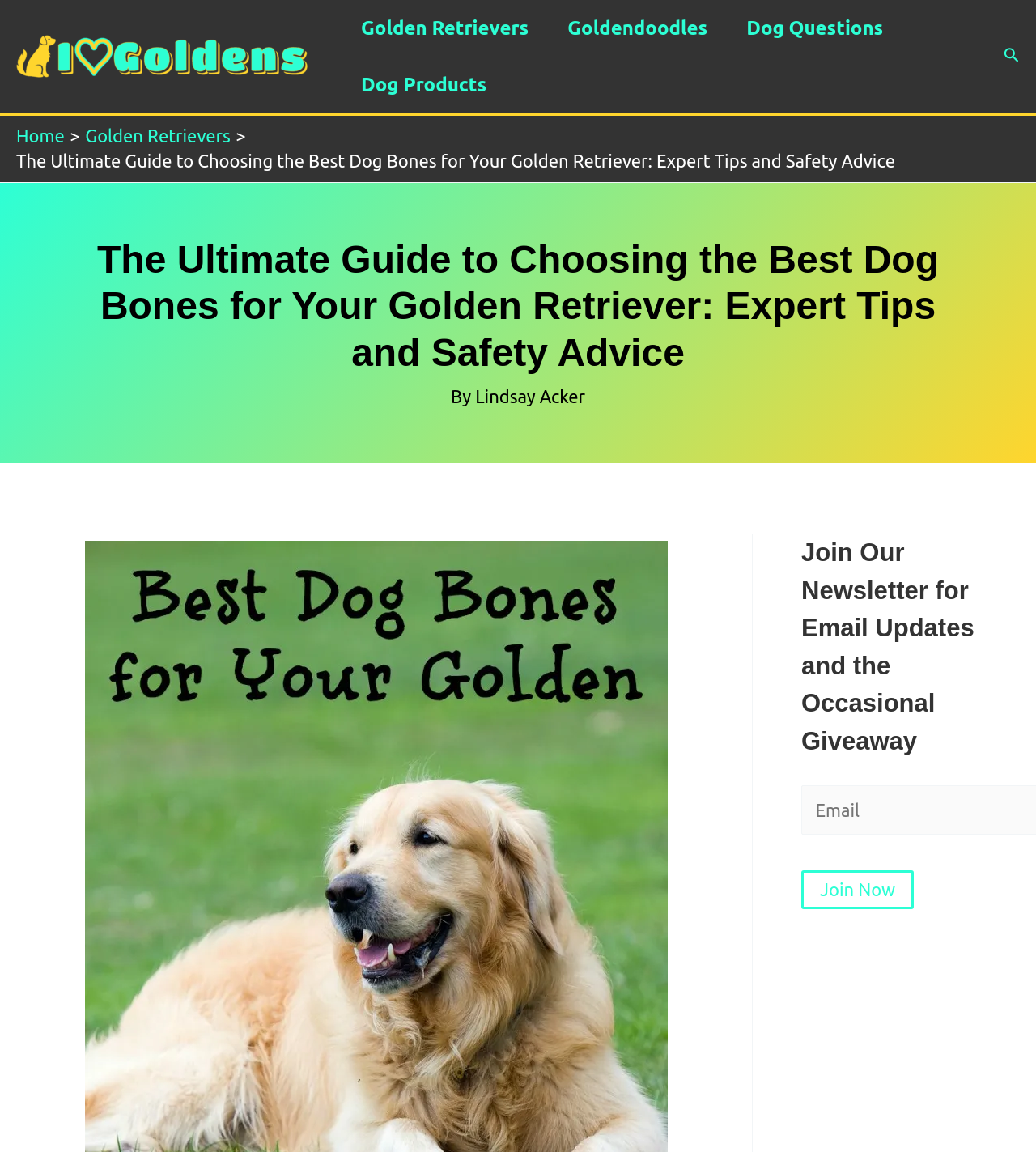Identify the bounding box for the described UI element: "Goldendoodles".

[0.529, 0.0, 0.702, 0.049]